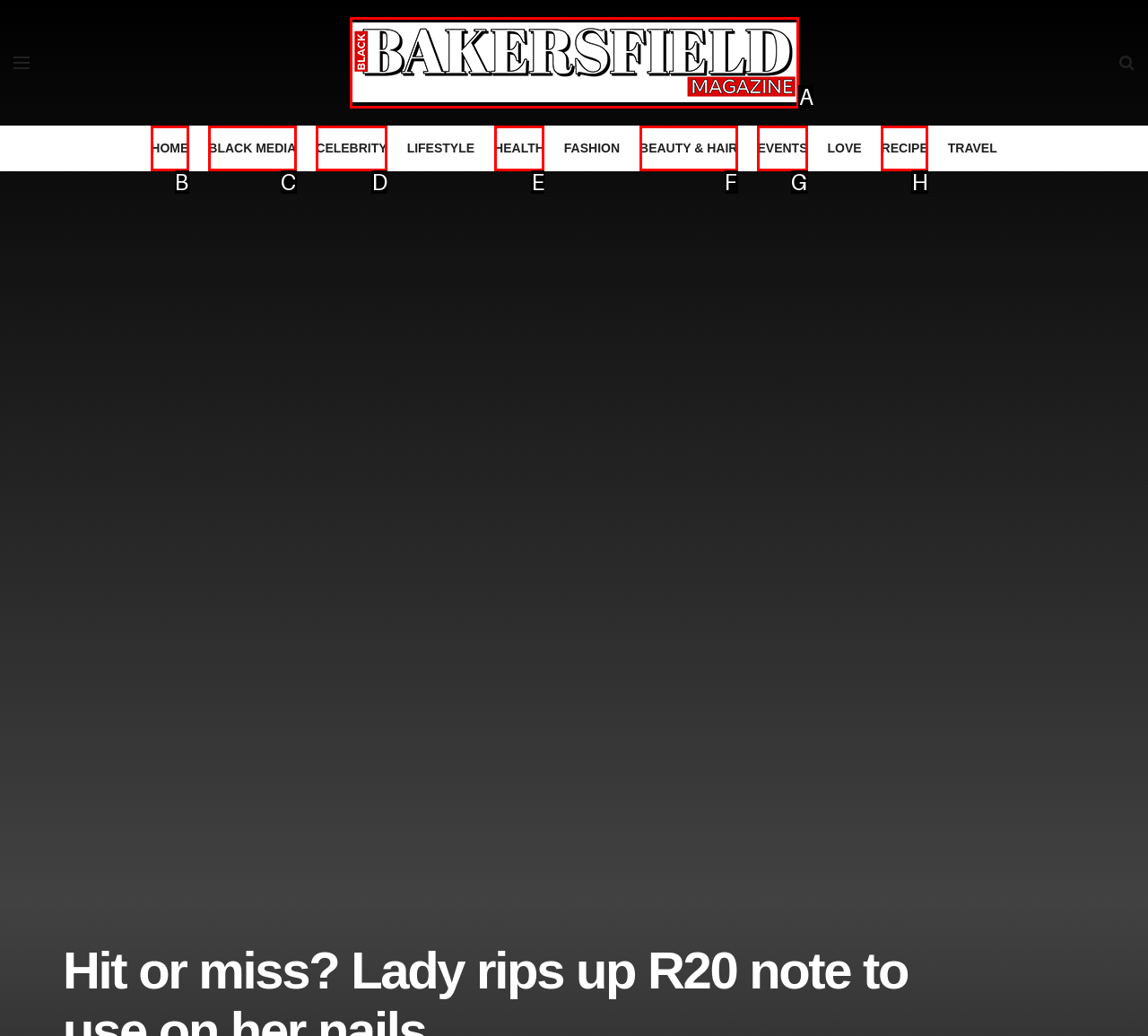From the available options, which lettered element should I click to complete this task: go to Bakersfield Black Magazine homepage?

A